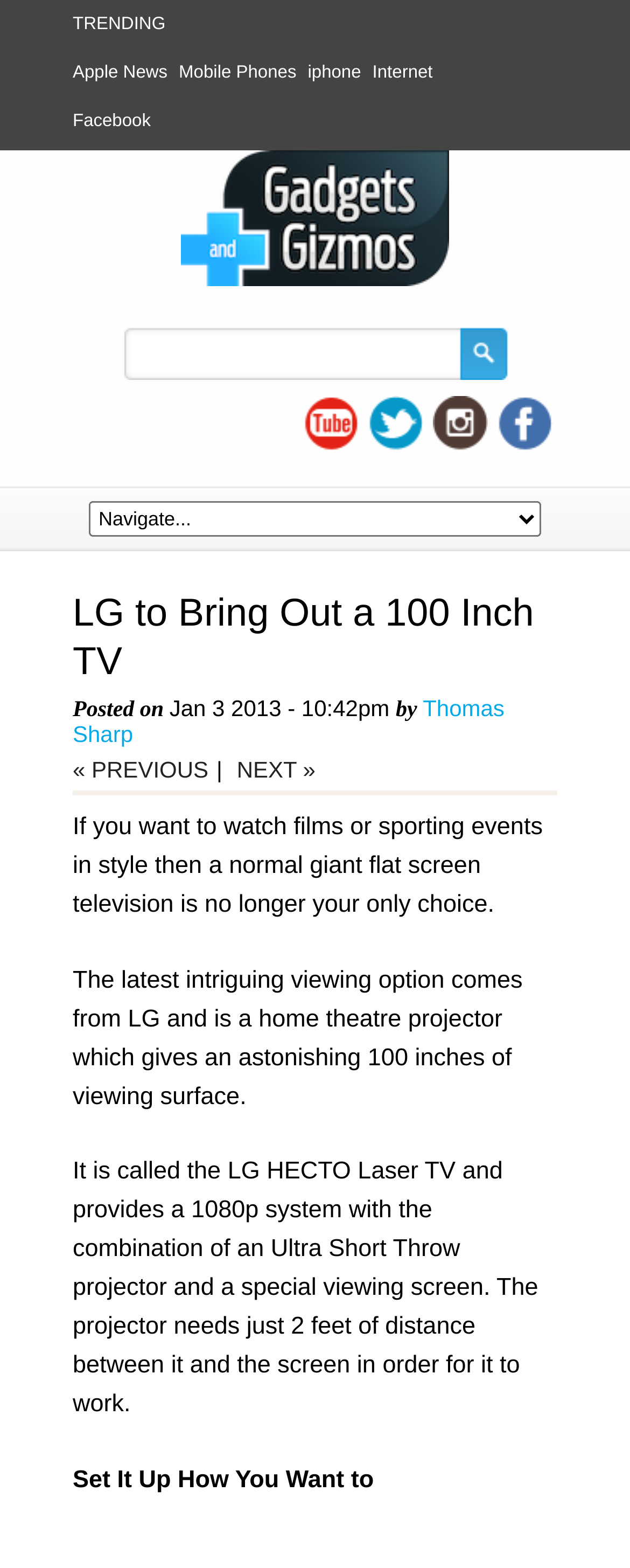Specify the bounding box coordinates of the element's region that should be clicked to achieve the following instruction: "Click on the NEXT » link". The bounding box coordinates consist of four float numbers between 0 and 1, in the format [left, top, right, bottom].

[0.376, 0.482, 0.501, 0.499]